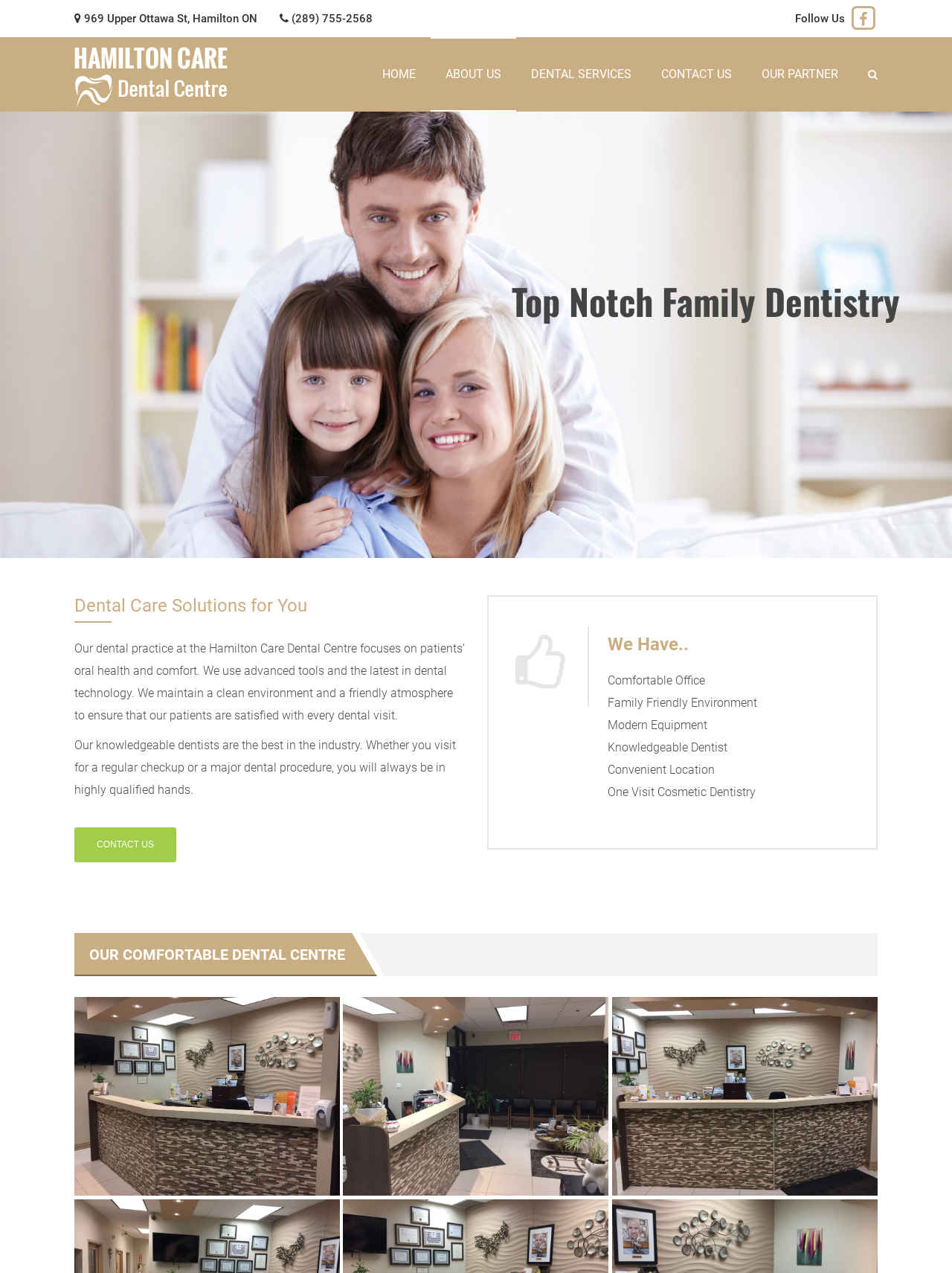What kind of environment does Hamilton Care Dental Centre provide?
Using the visual information, answer the question in a single word or phrase.

Family Friendly Environment